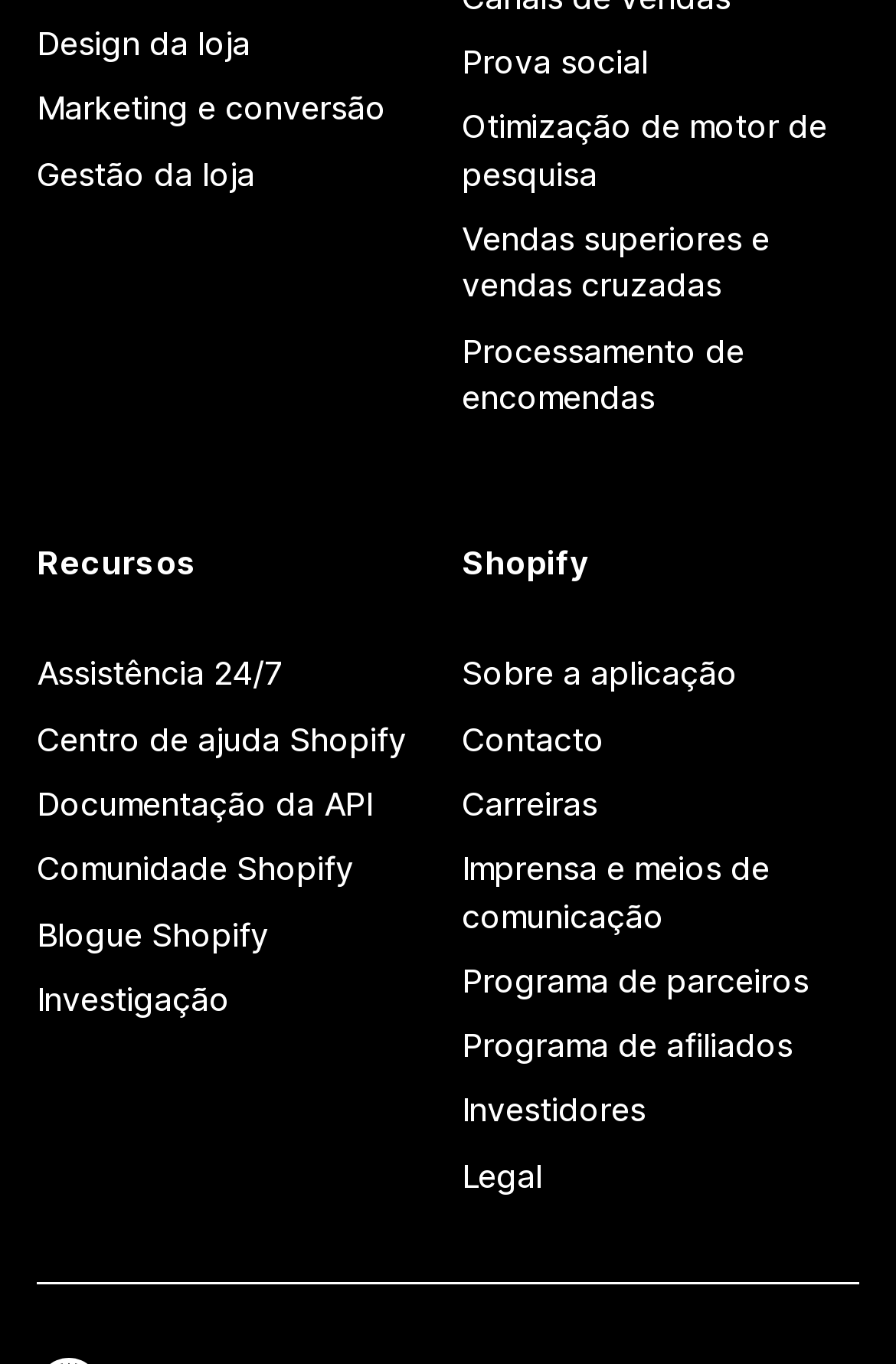Determine the coordinates of the bounding box that should be clicked to complete the instruction: "Go to App". The coordinates should be represented by four float numbers between 0 and 1: [left, top, right, bottom].

None